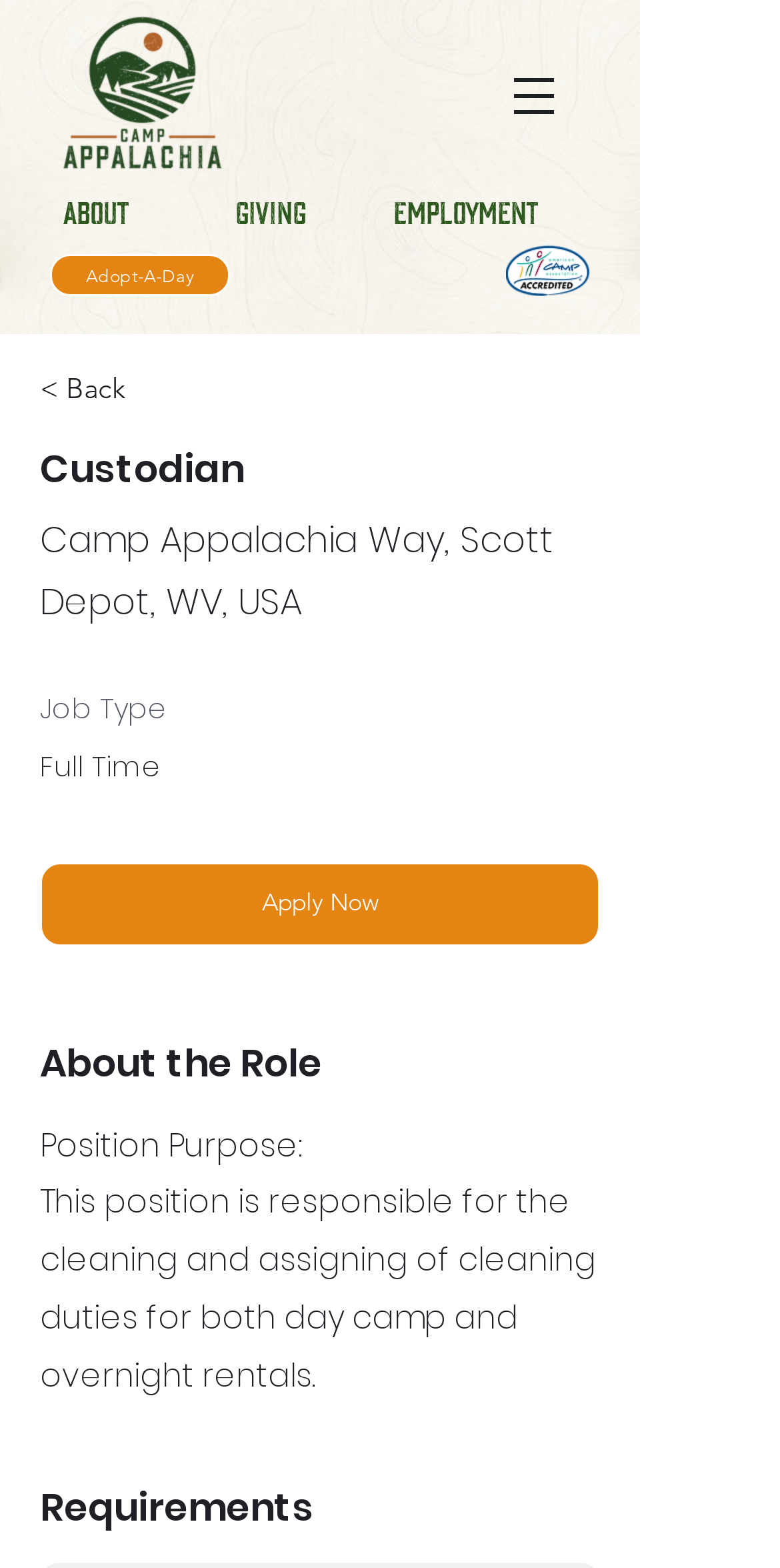Provide the bounding box for the UI element matching this description: "Apply Now".

[0.051, 0.55, 0.769, 0.603]